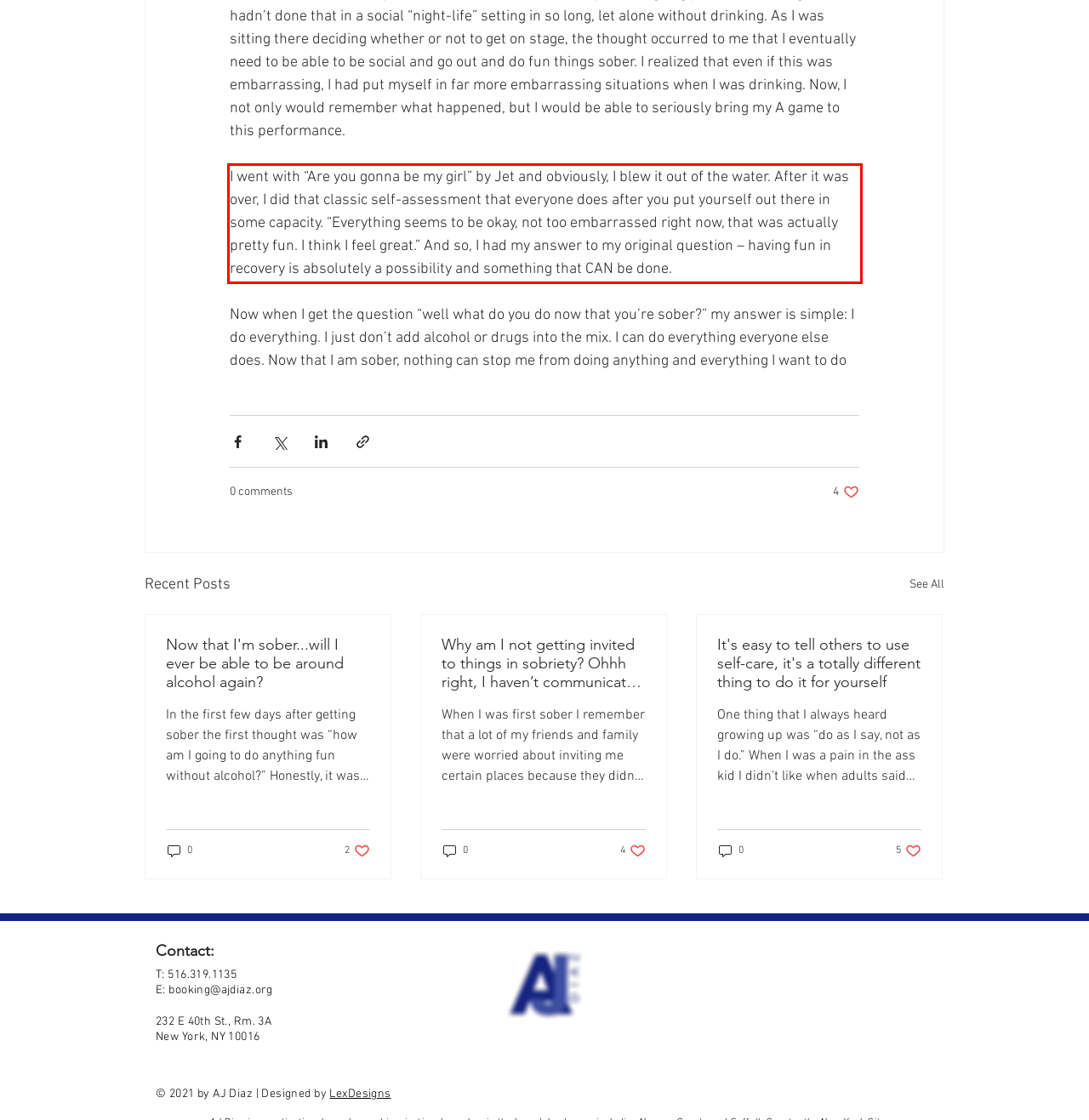Please look at the webpage screenshot and extract the text enclosed by the red bounding box.

I went with “Are you gonna be my girl” by Jet and obviously, I blew it out of the water. After it was over, I did that classic self-assessment that everyone does after you put yourself out there in some capacity. “Everything seems to be okay, not too embarrassed right now, that was actually pretty fun. I think I feel great.” And so, I had my answer to my original question – having fun in recovery is absolutely a possibility and something that CAN be done.